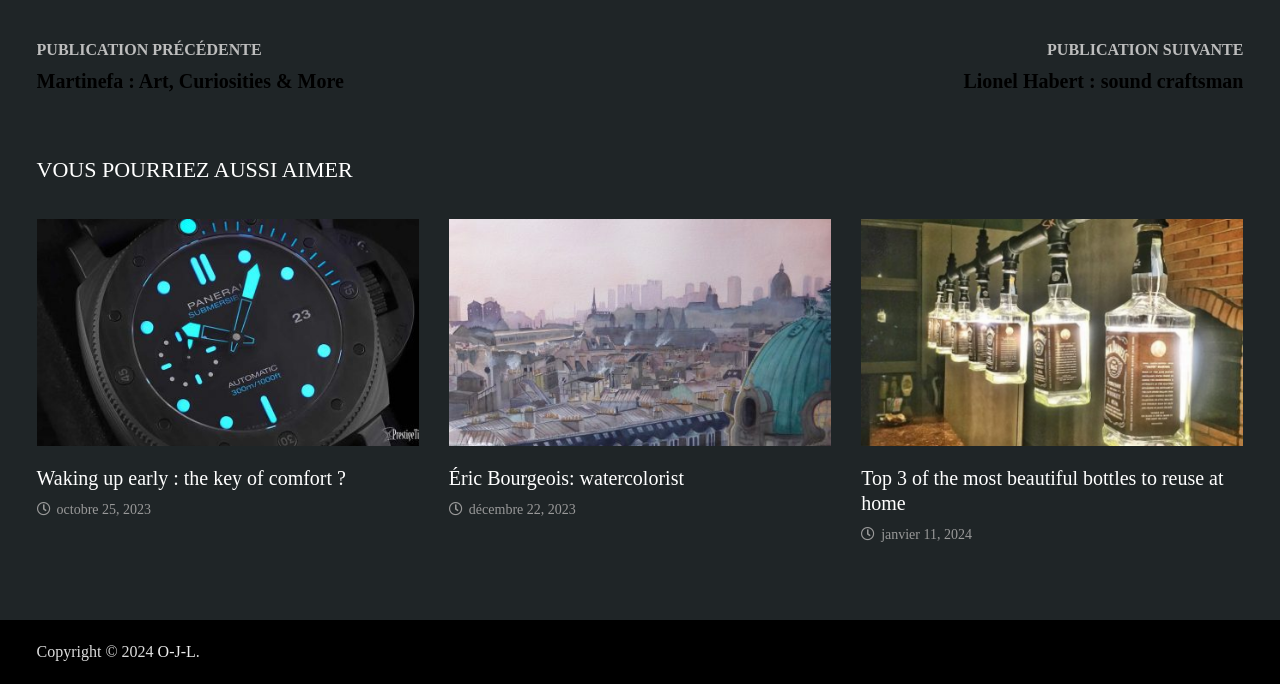Determine the bounding box coordinates of the region I should click to achieve the following instruction: "Click on the 'Publication précédente' link". Ensure the bounding box coordinates are four float numbers between 0 and 1, i.e., [left, top, right, bottom].

[0.029, 0.052, 0.269, 0.137]